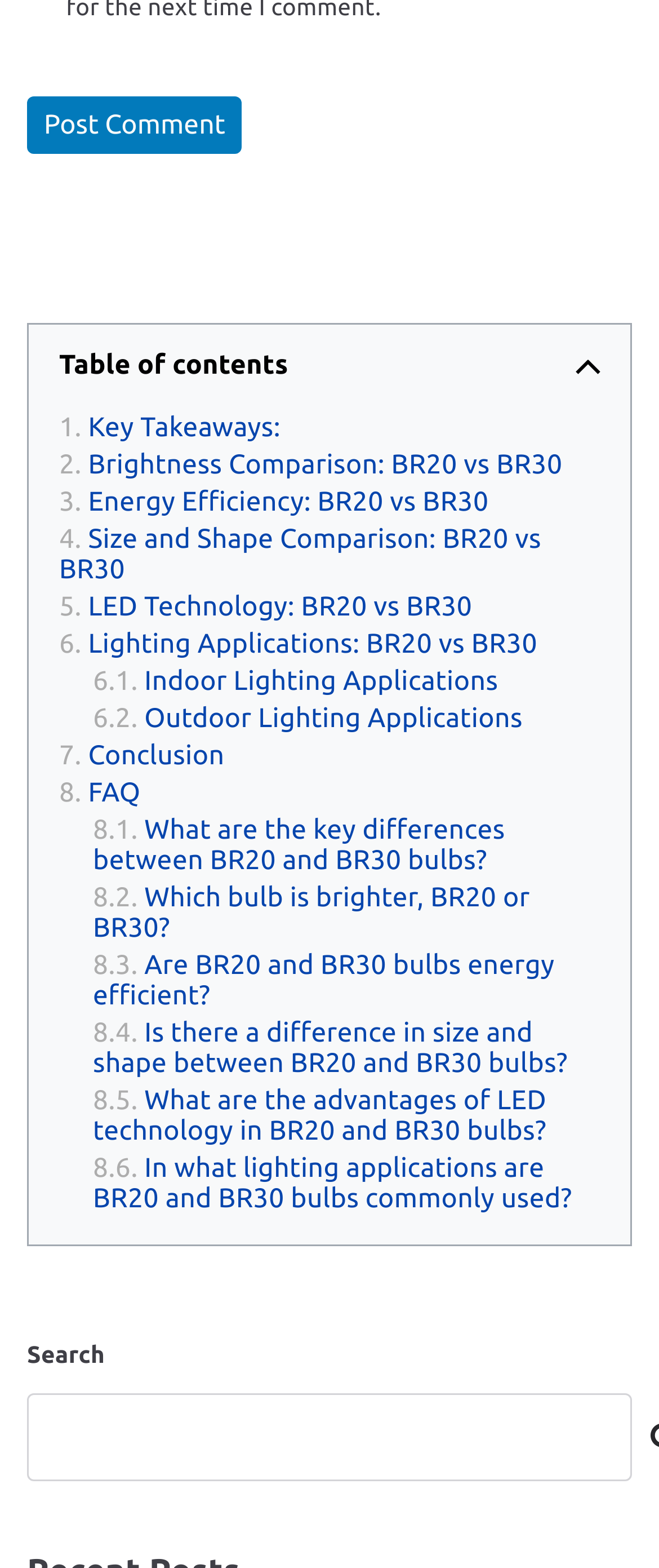From the screenshot, find the bounding box of the UI element matching this description: "FAQ". Supply the bounding box coordinates in the form [left, top, right, bottom], each a float between 0 and 1.

[0.09, 0.494, 0.213, 0.517]